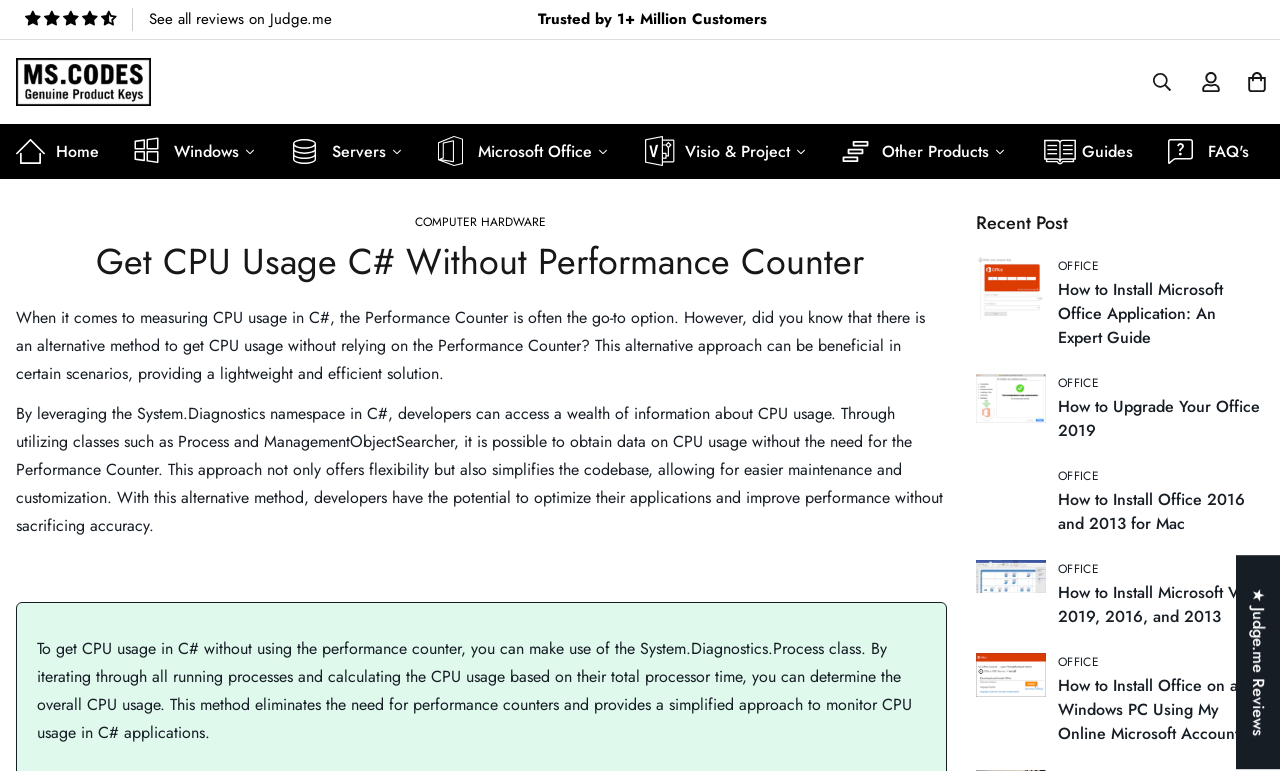What is the topic of the webpage?
Make sure to answer the question with a detailed and comprehensive explanation.

I found the topic of the webpage by reading the heading and the text on the webpage, which discusses measuring CPU usage in C# without using the Performance Counter.